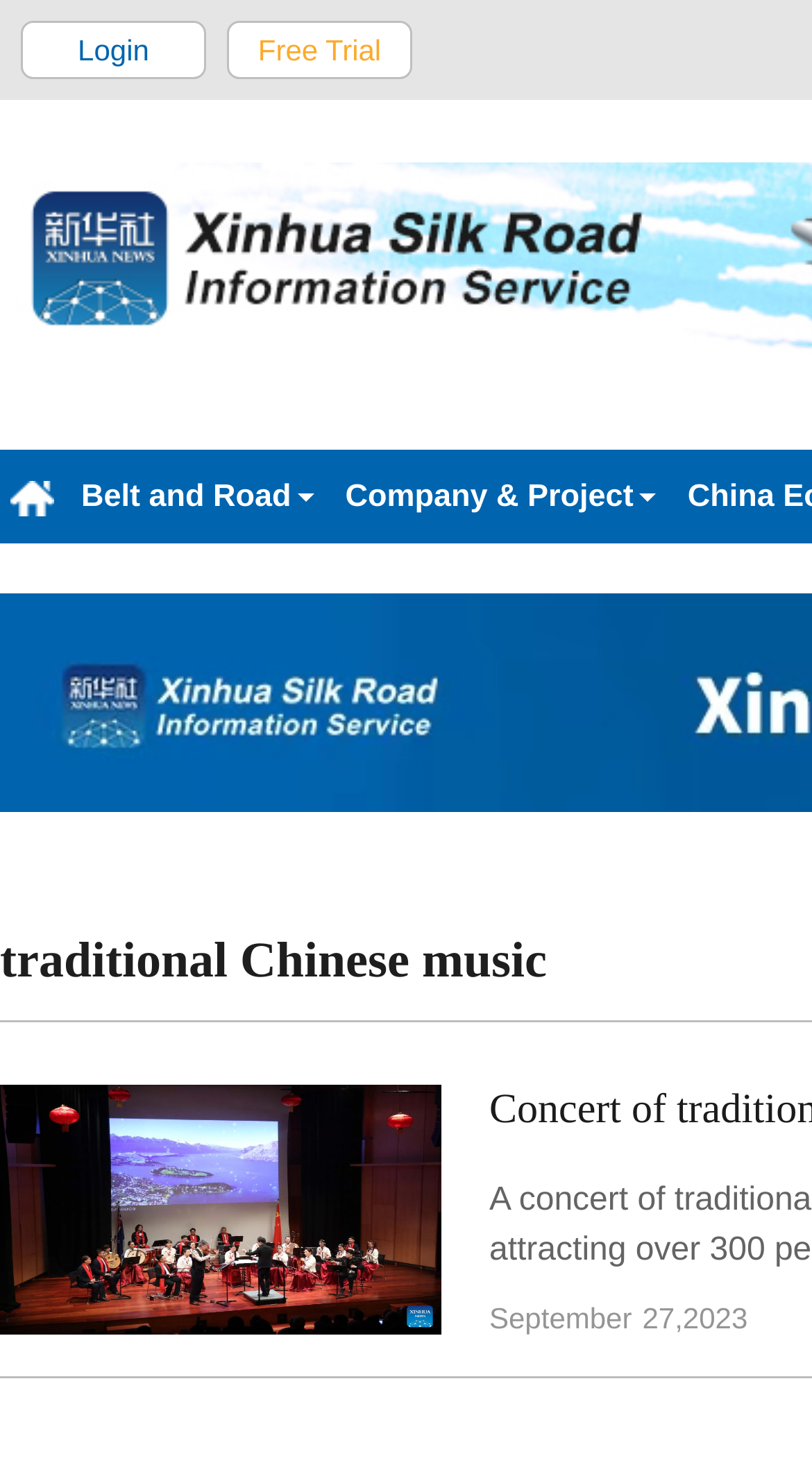Provide the bounding box coordinates of the HTML element described by the text: "Company & Project".

[0.392, 0.306, 0.813, 0.369]